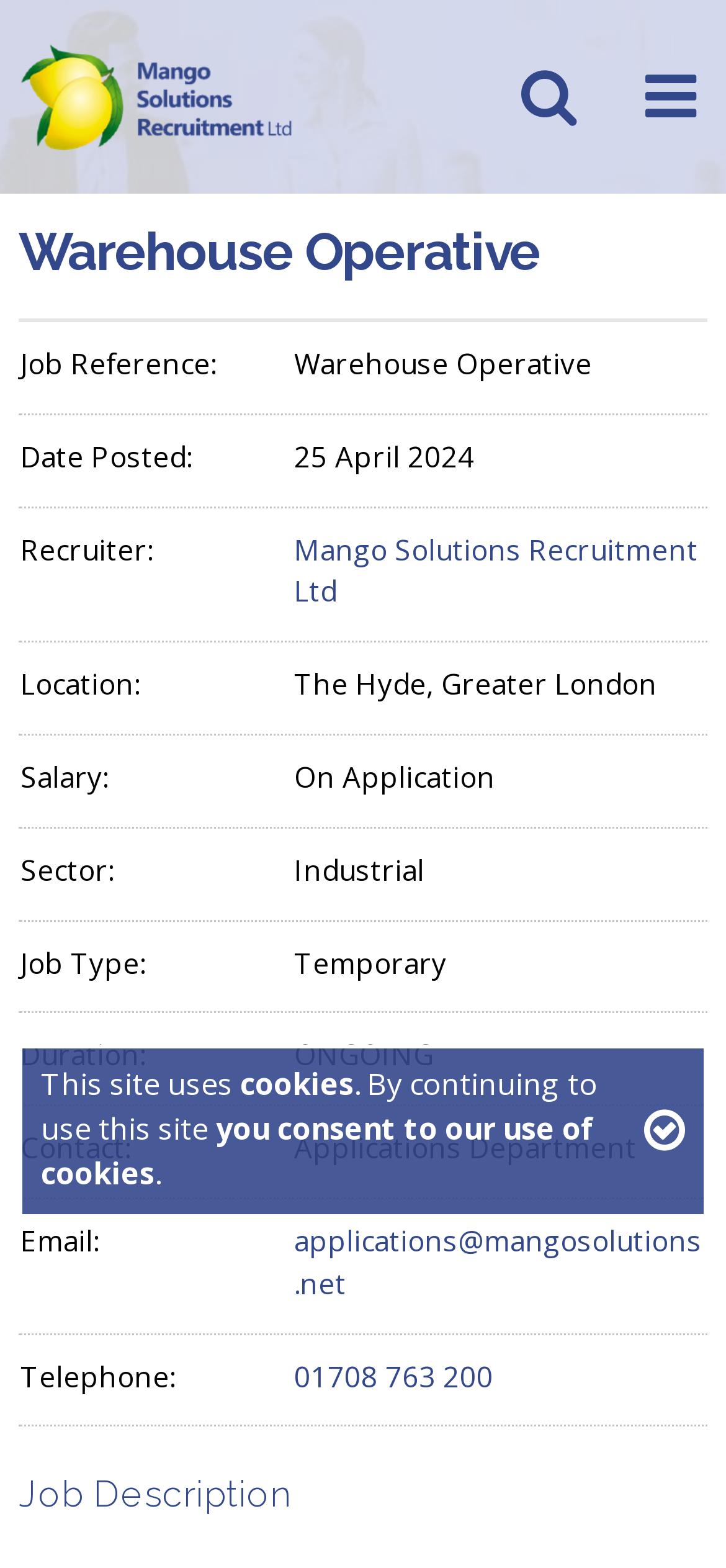Using a single word or phrase, answer the following question: 
What is the recruiter's name?

Mango Solutions Recruitment Ltd